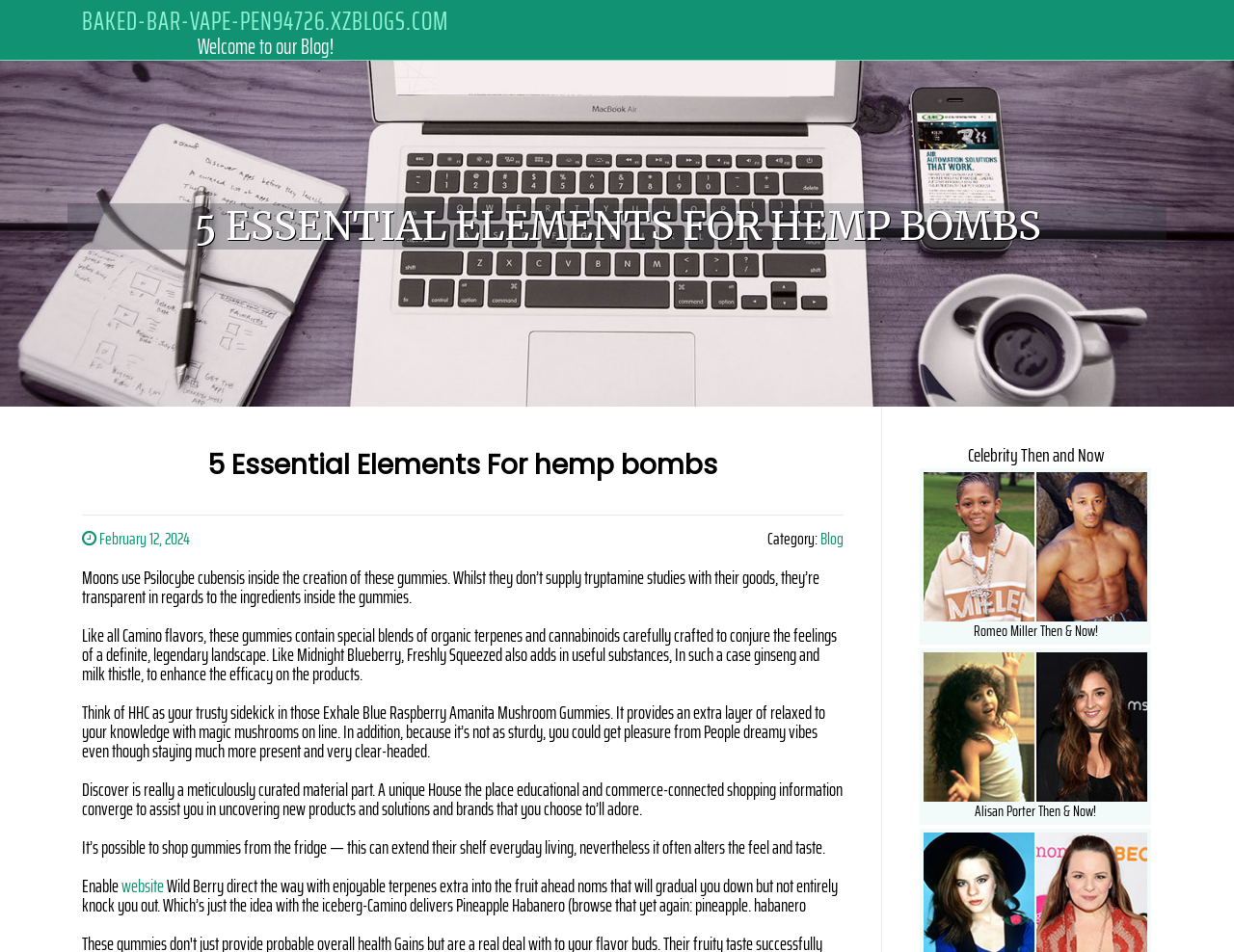Provide the bounding box coordinates of the HTML element described by the text: "Blog".

[0.665, 0.552, 0.684, 0.58]